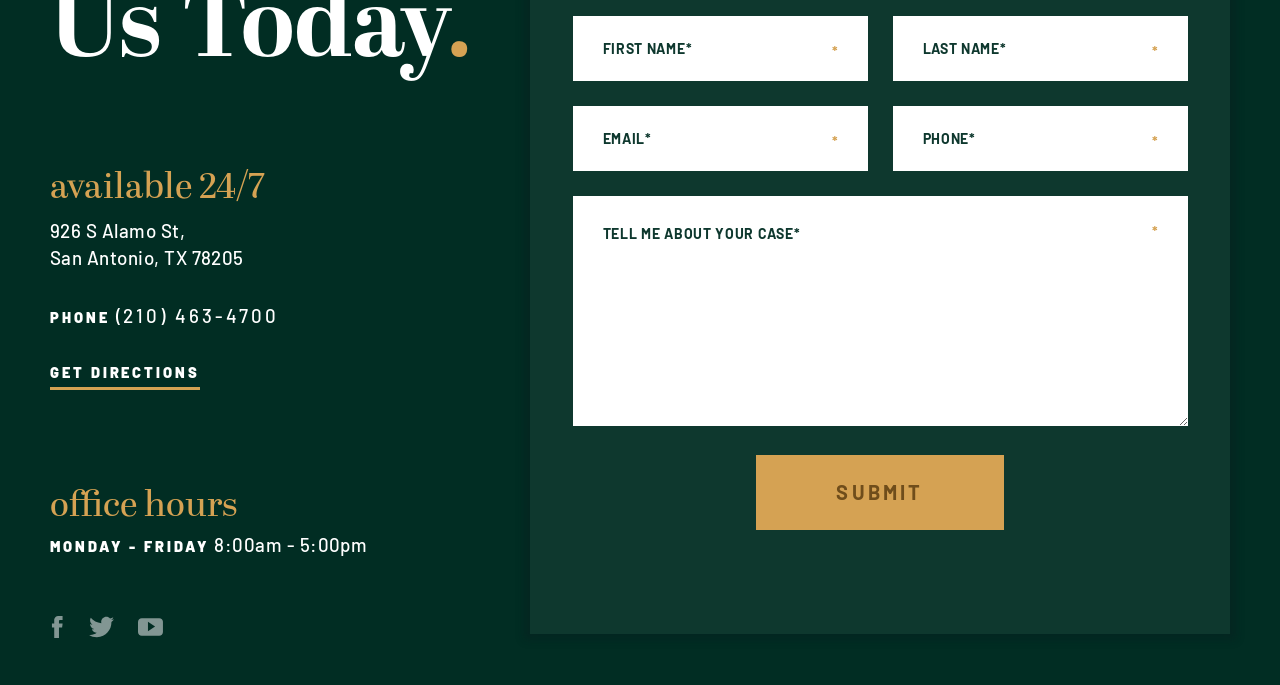What are the office hours?
Look at the image and answer with only one word or phrase.

MONDAY - FRIDAY, 8:00am - 5:00pm